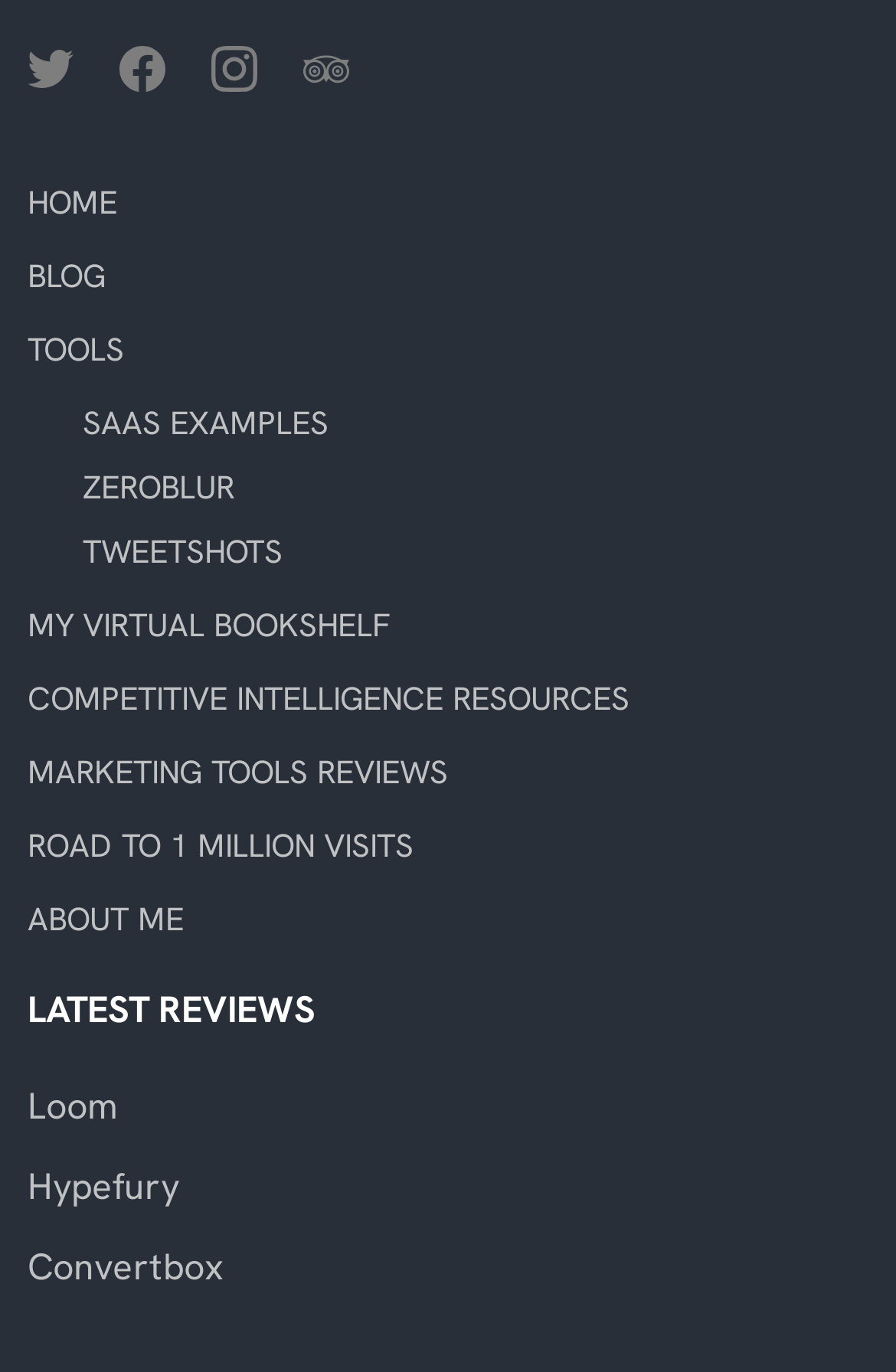What is the name of the section that lists 'SAAS EXAMPLES', 'ZEROBLUR', and 'TWEETSHOTS'?
Provide a short answer using one word or a brief phrase based on the image.

TOOLS